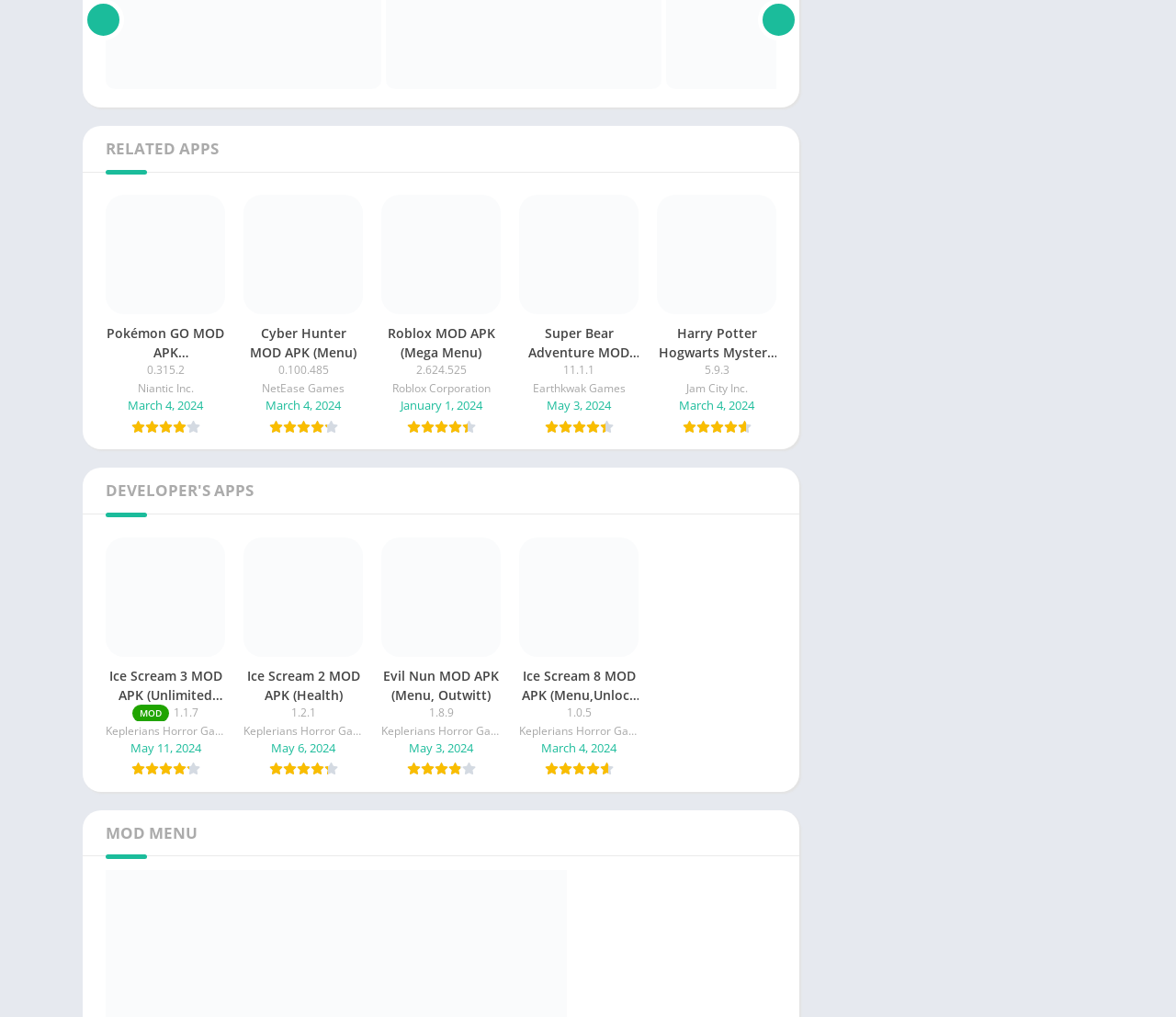How many apps are listed under DEVELOPER'S APPS? Analyze the screenshot and reply with just one word or a short phrase.

3